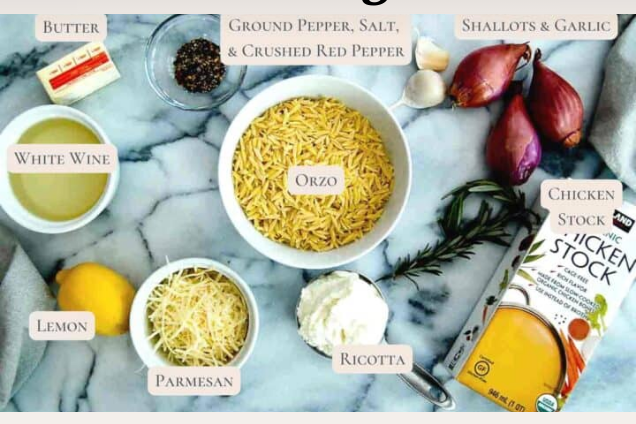What is the purpose of the glass of white wine?
Based on the image, please offer an in-depth response to the question.

The glass of white wine is included in the arrangement to add a hint of acidity to the creamy orzo with rosemary brown butter dish, which is an essential component of the recipe.